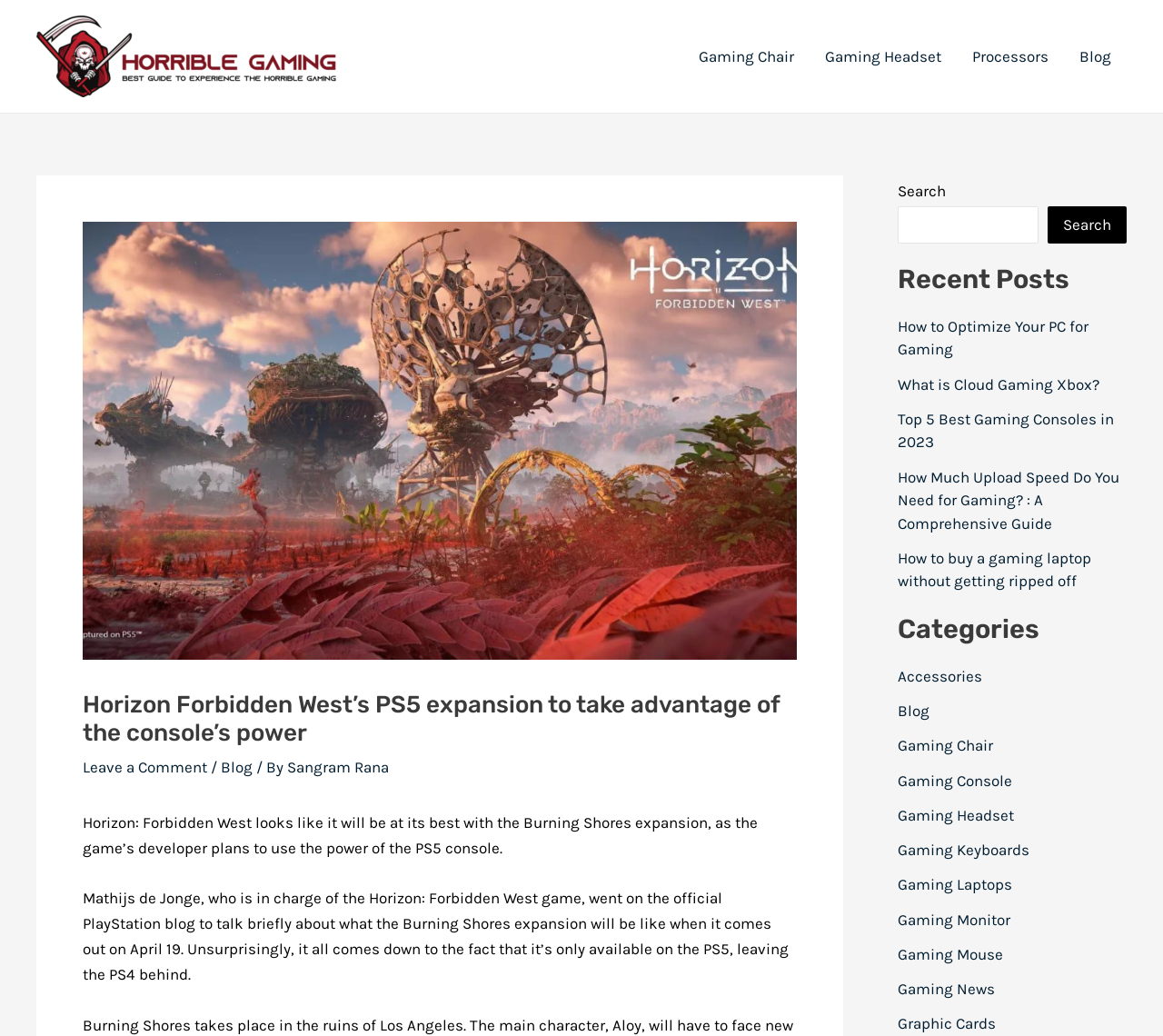Given the following UI element description: "Gaming Chair", find the bounding box coordinates in the webpage screenshot.

[0.588, 0.019, 0.696, 0.089]